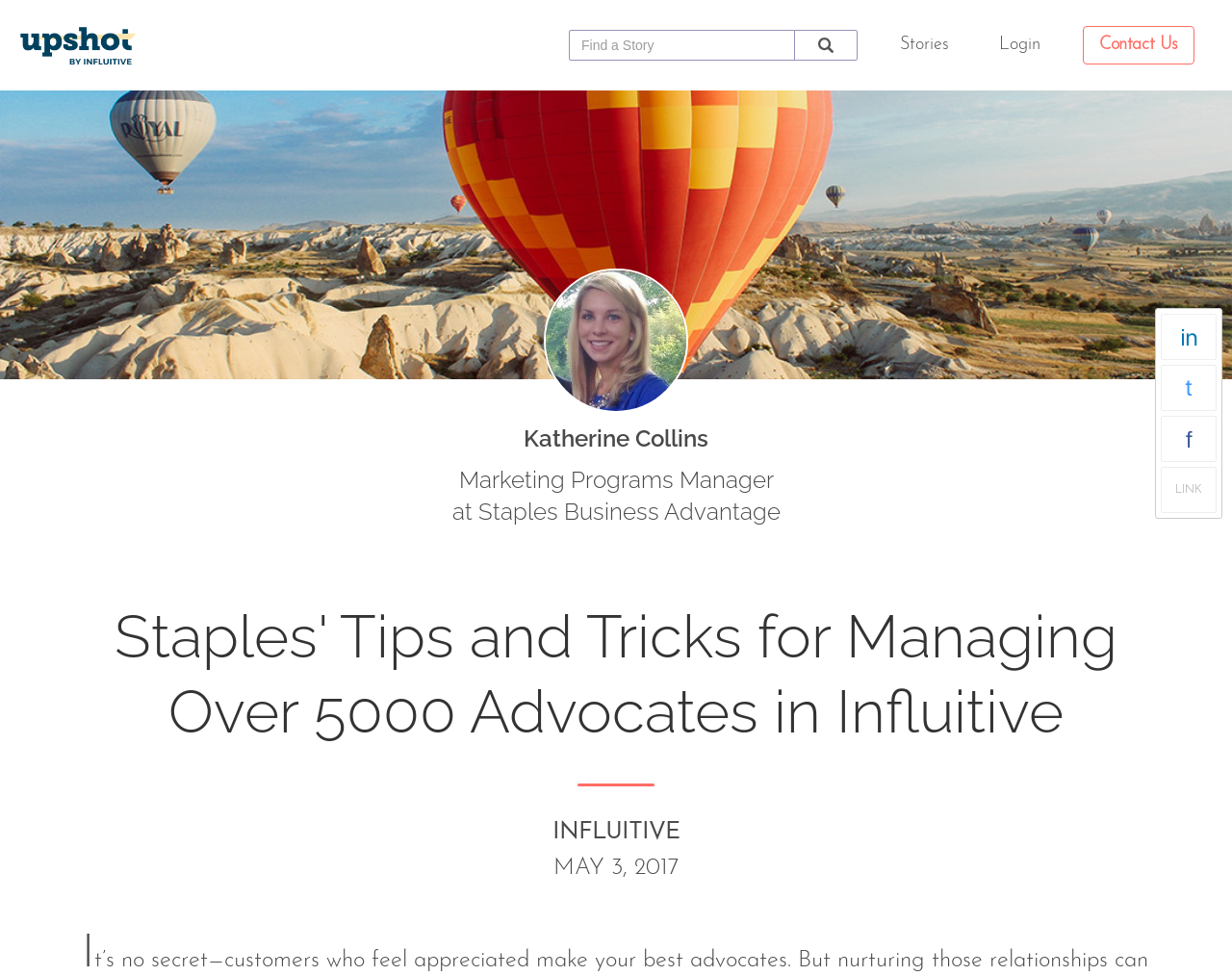Provide the bounding box for the UI element matching this description: "name="q" placeholder="Find a Story"".

[0.462, 0.031, 0.645, 0.062]